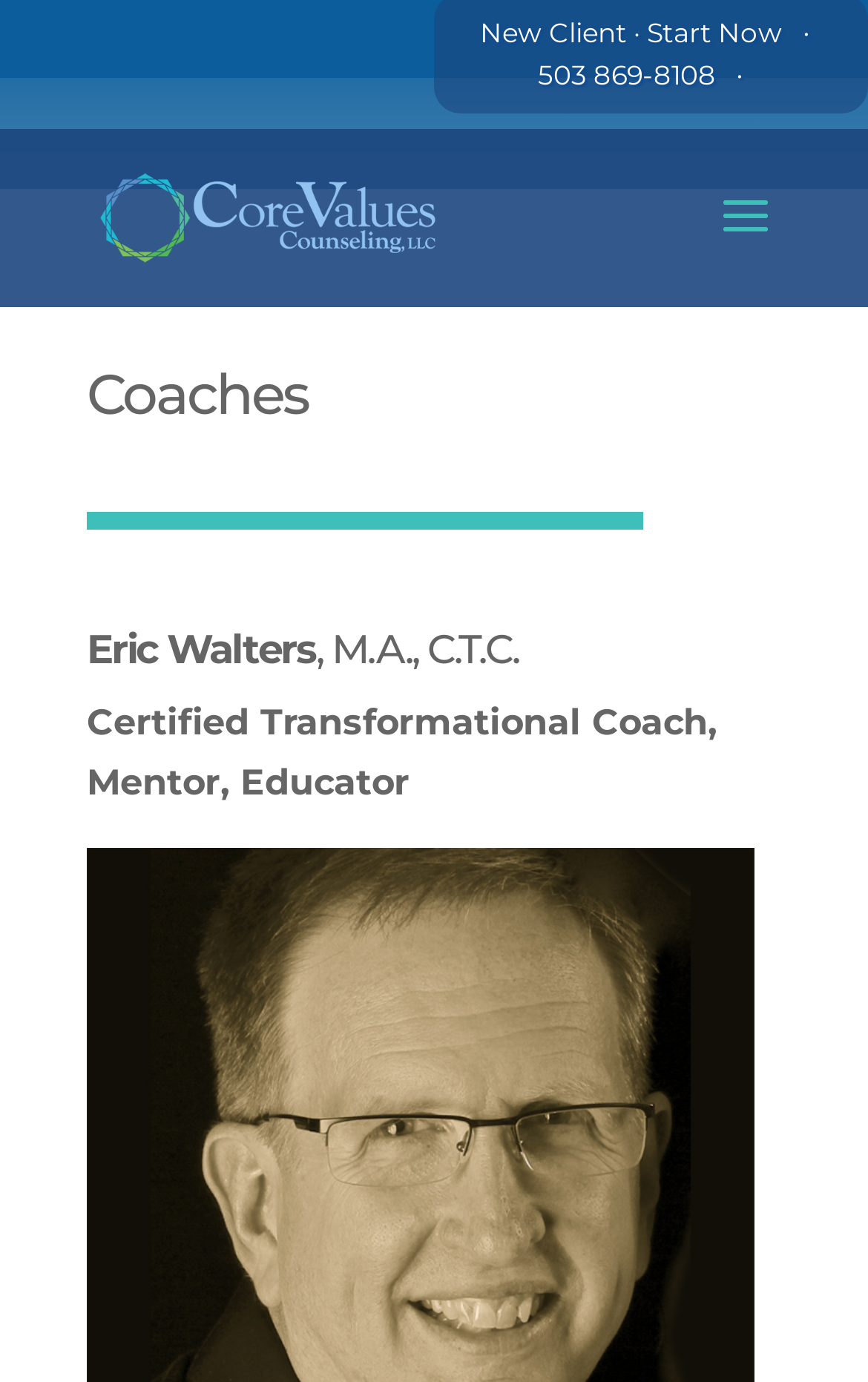What is the name of the counseling service?
Answer the question with a single word or phrase derived from the image.

Core Values Counseling